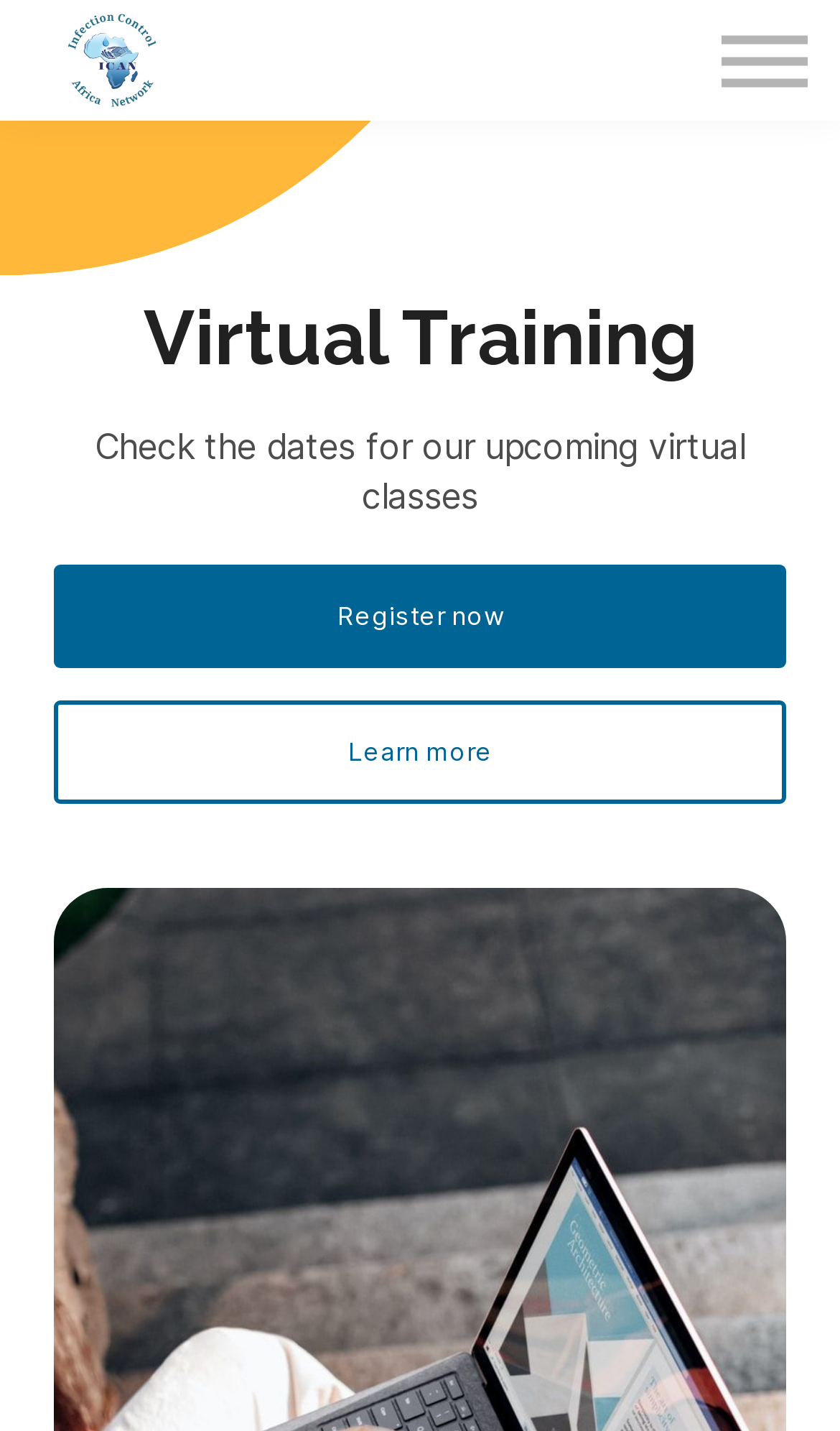Please provide a brief answer to the following inquiry using a single word or phrase:
What is the purpose of the 'Register now' button?

To register for virtual classes